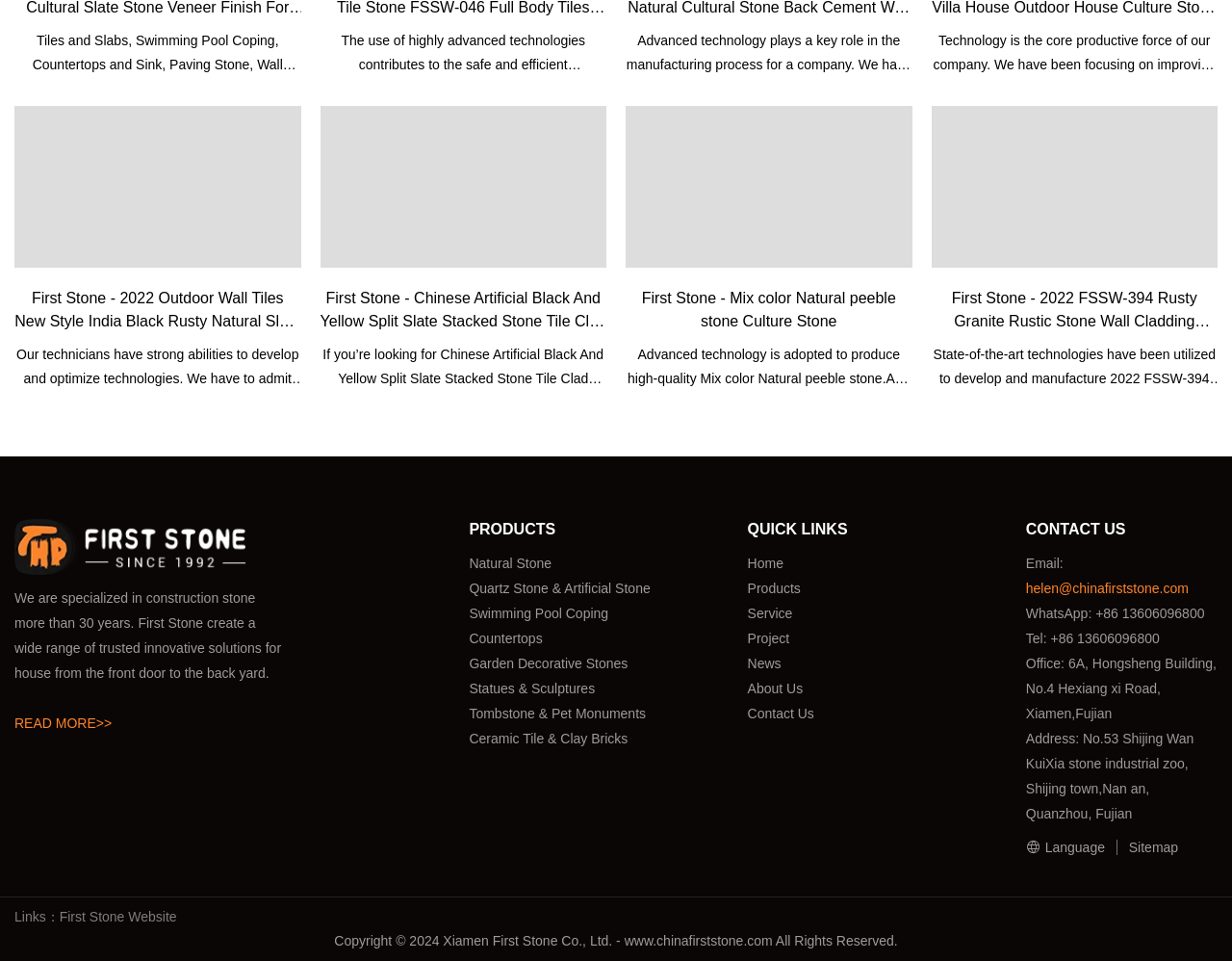Utilize the details in the image to thoroughly answer the following question: How can I contact the company?

The company provides multiple contact methods, including Email, WhatsApp, and Tel, as mentioned in the 'CONTACT US' section of the webpage. The specific contact information is also provided, such as the email address 'helen@chinafirststone.com' and the WhatsApp number '+86 13606096800'.